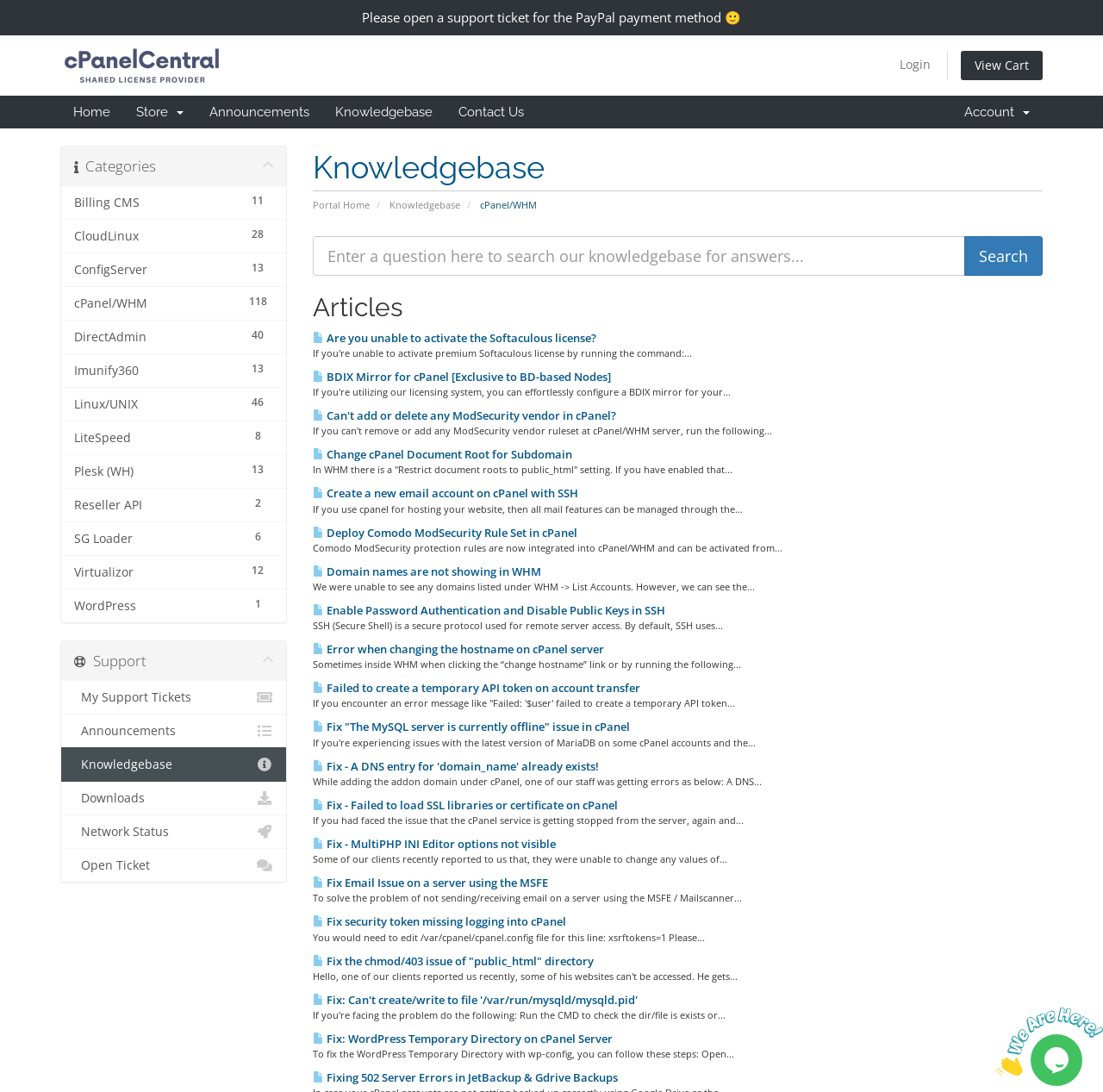How many categories are listed on the webpage?
Deliver a detailed and extensive answer to the question.

The categories are listed on the left side of the webpage, and they include Billing CMS, CloudLinux, ConfigServer, cPanel/WHM, DirectAdmin, Imunify360, Linux/UNIX, LiteSpeed, Plesk (WH), Reseller API, SG Loader, Virtualizor, and WordPress. There are 13 categories in total.